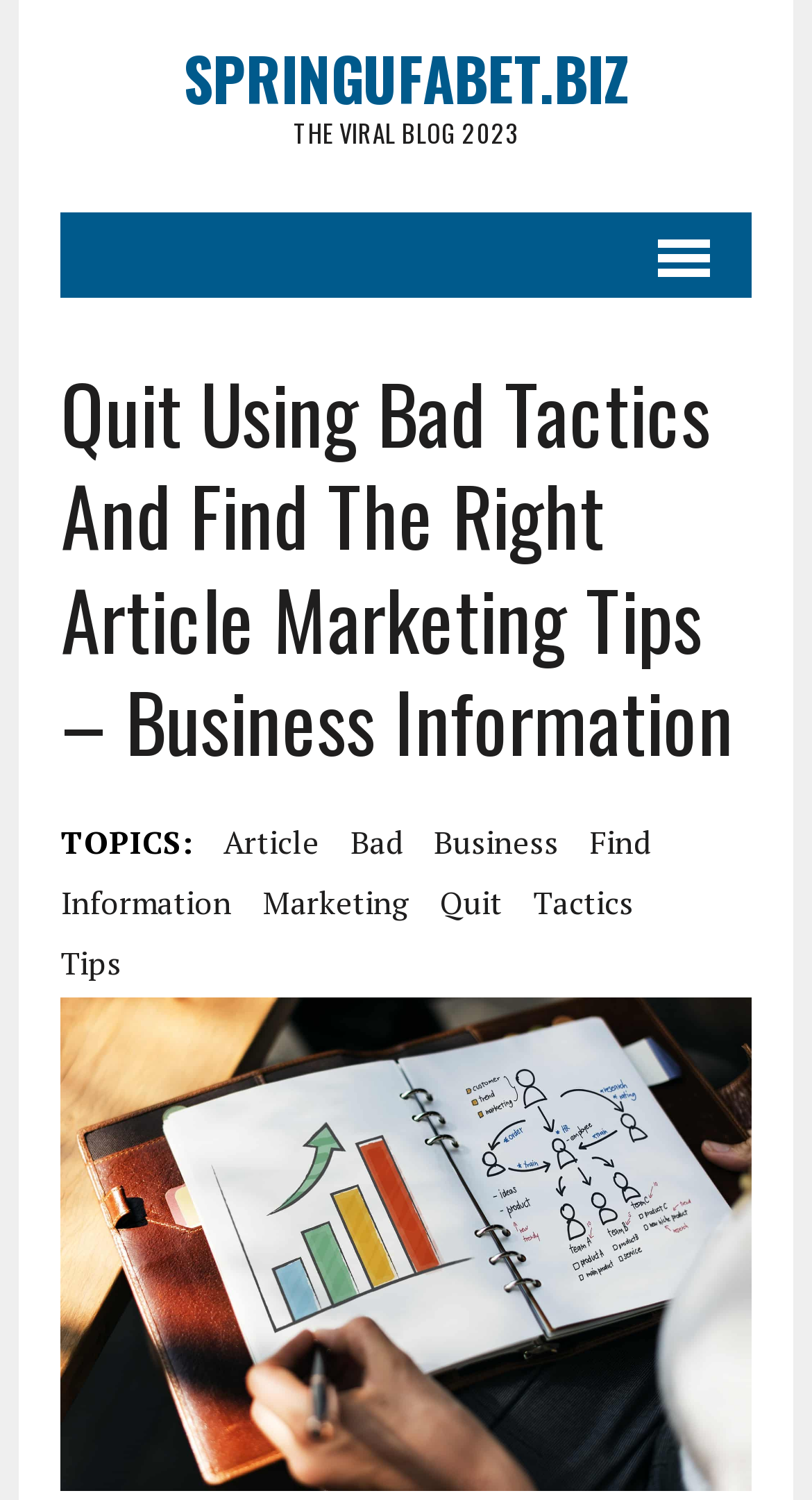Explain in detail what is displayed on the webpage.

The webpage appears to be a blog or article page with a focus on business information and article marketing tips. At the top left of the page, there is a heading that reads "SPRINGUFABET.BIZ" followed by another heading "THE VIRAL BLOG 2023" directly below it. 

To the right of these headings, there is a link with a popup menu. Below these elements, there is a large header section that spans most of the page's width. Within this section, there is a heading that matches the meta description, "Quit Using Bad Tactics And Find The Right Article Marketing Tips – Business Information". 

Below this heading, there is a label "TOPICS:" followed by a series of links, including "Article", "Bad", "Business", "Find", "Information", "Marketing", "Quit", "Tactics", and "Tips". These links are arranged horizontally and take up about half of the page's width. 

At the bottom of the page, there is a large figure or image that spans the entire width of the page.